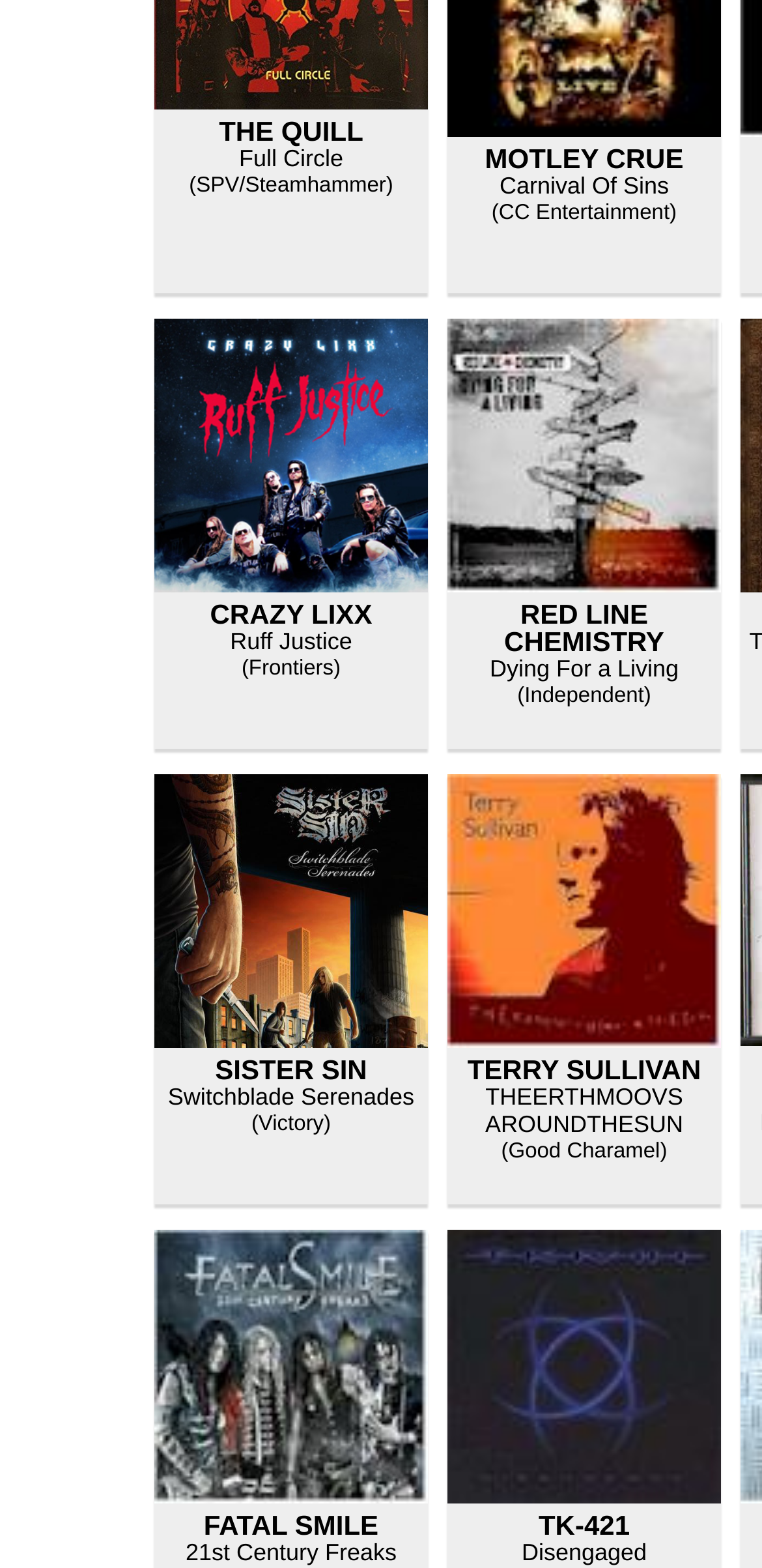What is the name of the album by the band 'RED LINE CHEMISTRY'?
Kindly offer a comprehensive and detailed response to the question.

I found a link with the text 'RED LINE CHEMISTRY' and a nearby link with the text 'Dying For a Living', which suggests it's an album by the band.